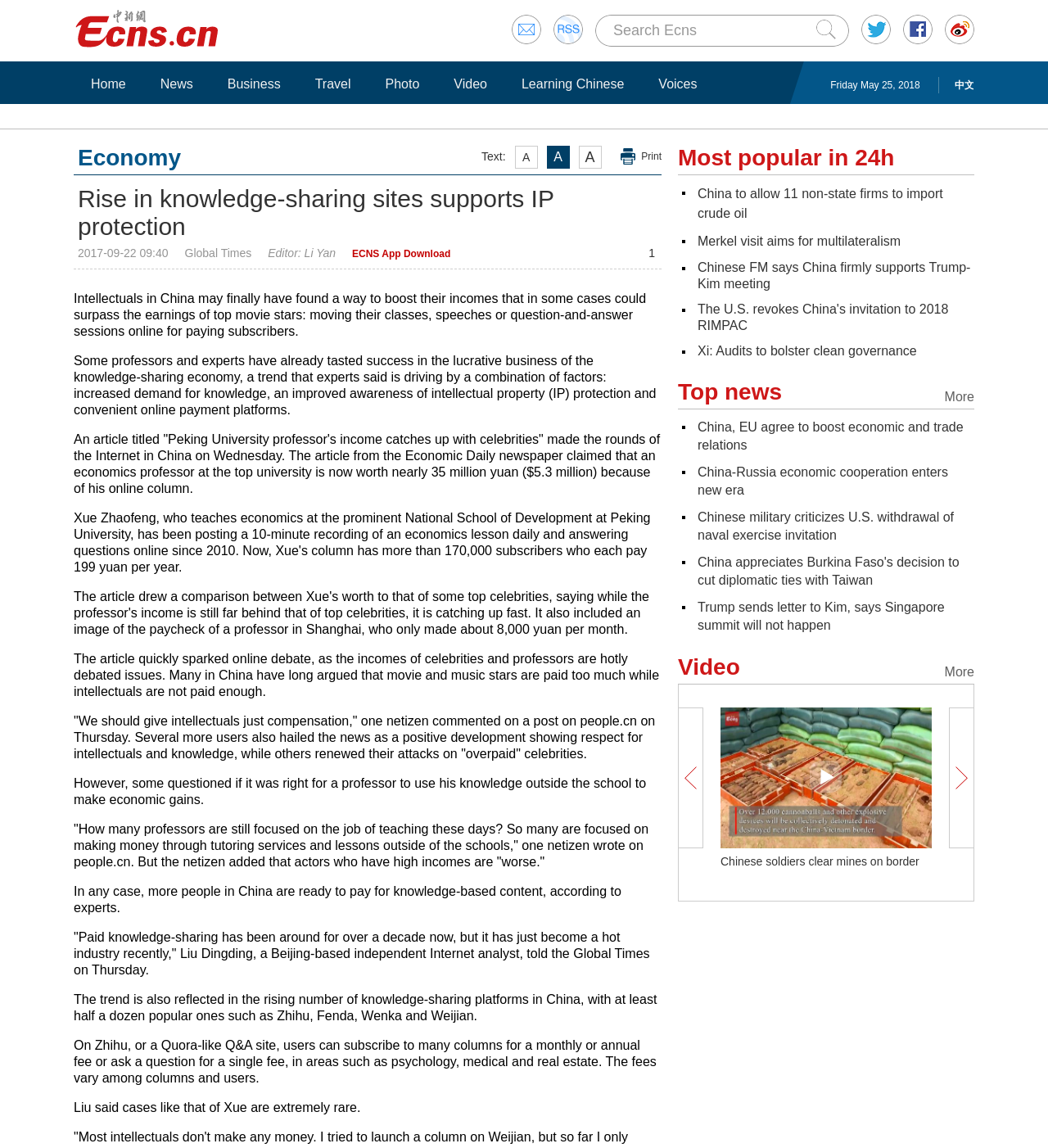Please reply to the following question using a single word or phrase: 
What is the language of the website?

English and Chinese